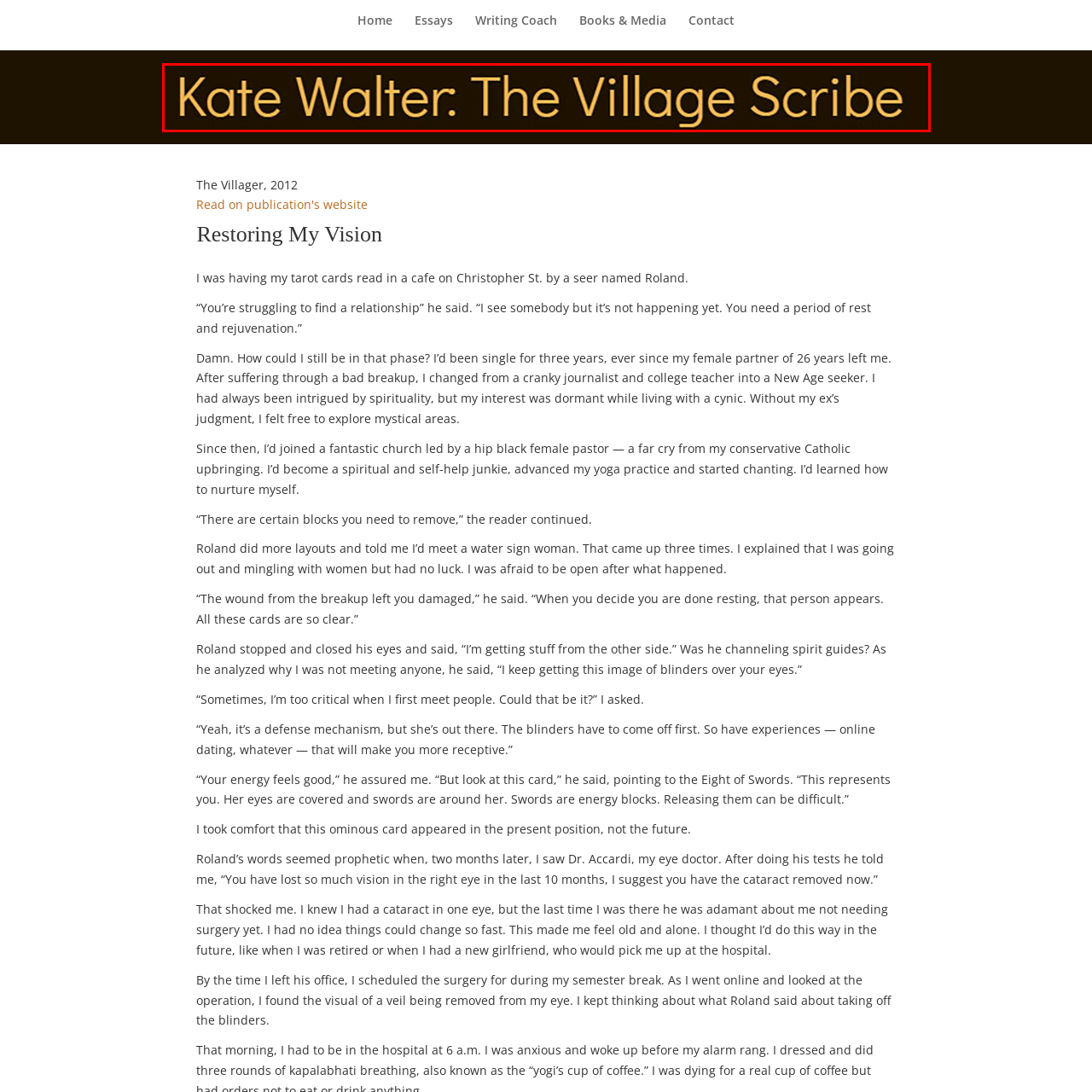Use the image within the highlighted red box to answer the following question with a single word or phrase:
What is the tone set by the design choice?

Warm and creative